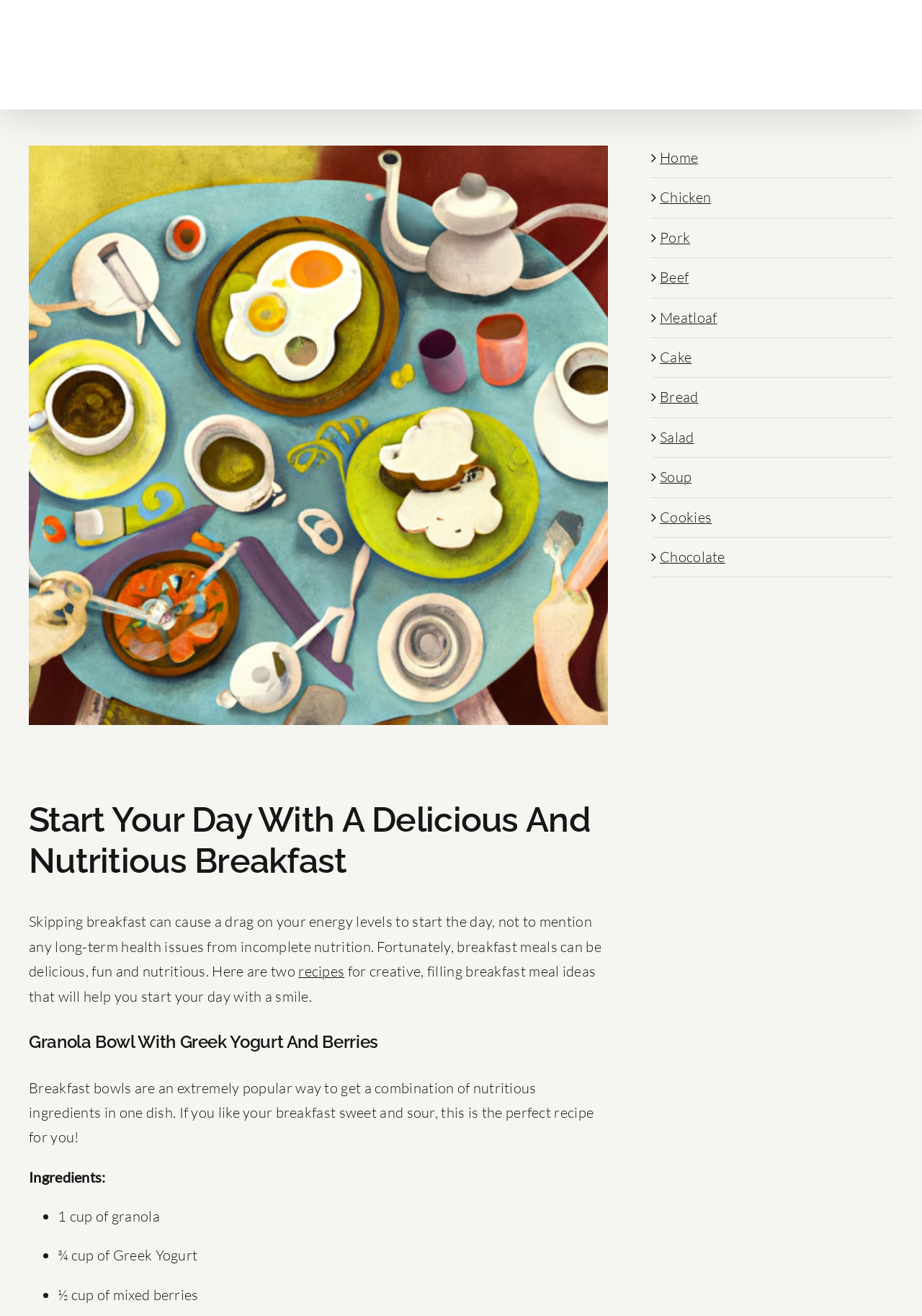Locate the bounding box coordinates of the area where you should click to accomplish the instruction: "Click Eezy Recipes Logo".

[0.031, 0.017, 0.219, 0.061]